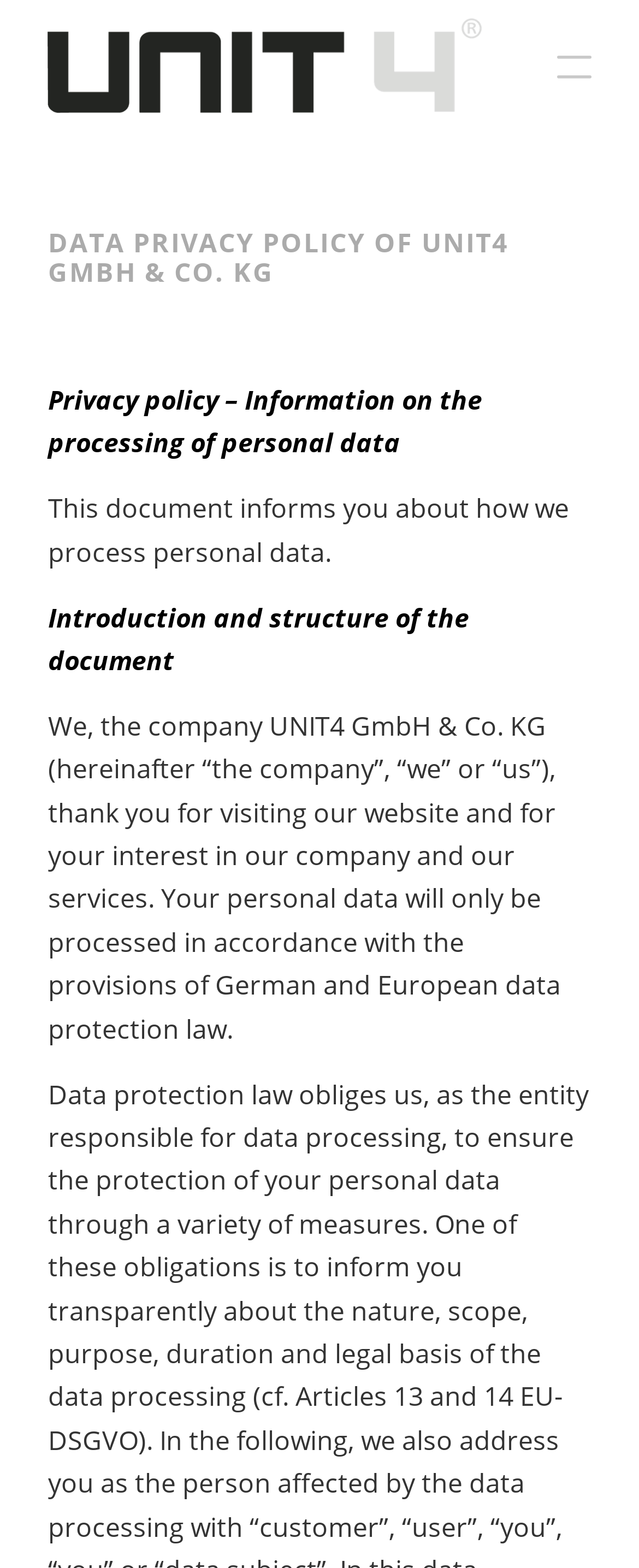What is the topic of the policy?
Please provide a full and detailed response to the question.

I determined the topic of the policy by reading the heading element with the description 'DATA PRIVACY POLICY OF UNIT4 GMBH & CO. KG' which clearly indicates that the topic is data privacy.